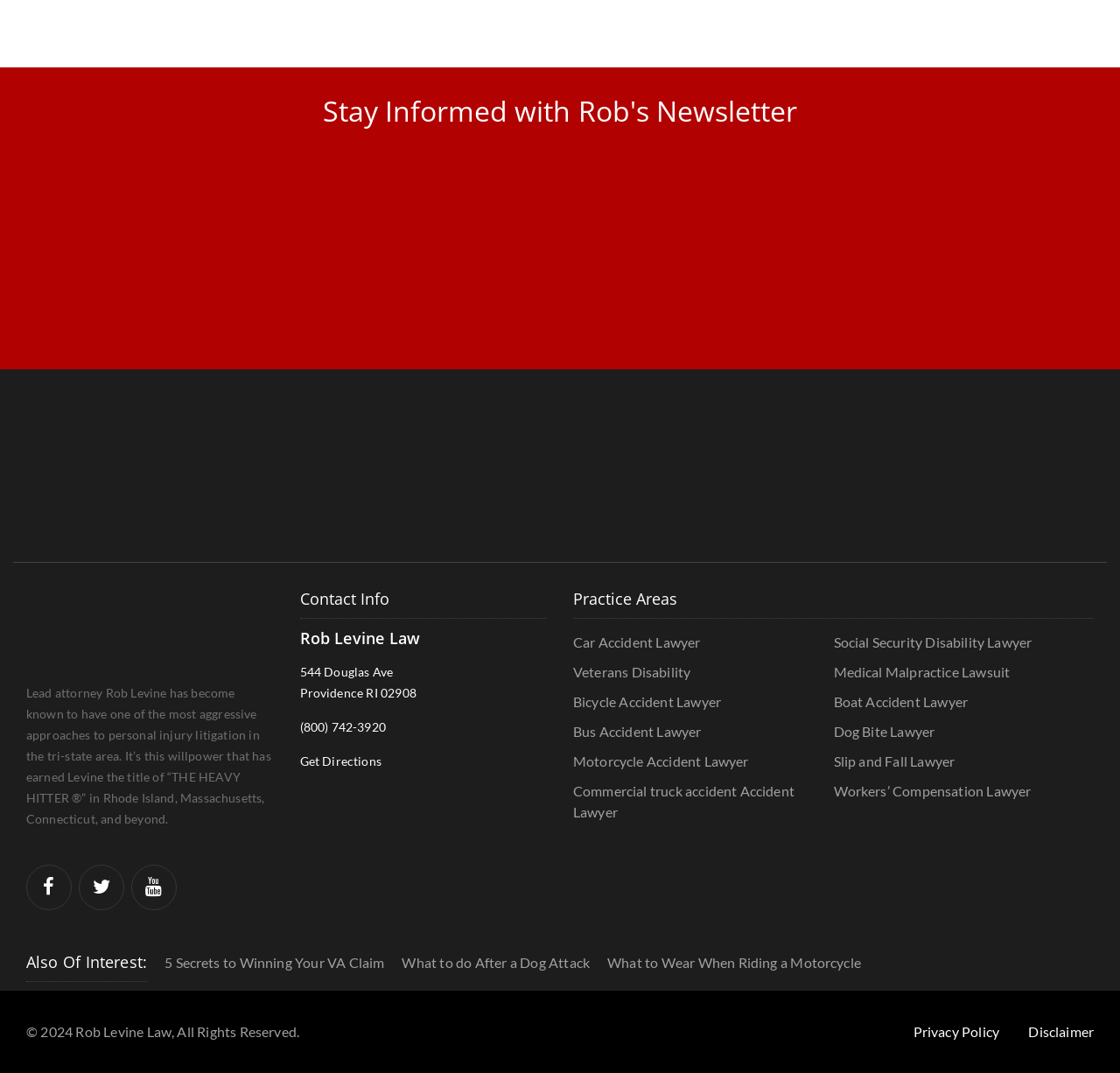Highlight the bounding box coordinates of the element you need to click to perform the following instruction: "Get directions to Rob Levine Law."

[0.268, 0.702, 0.341, 0.716]